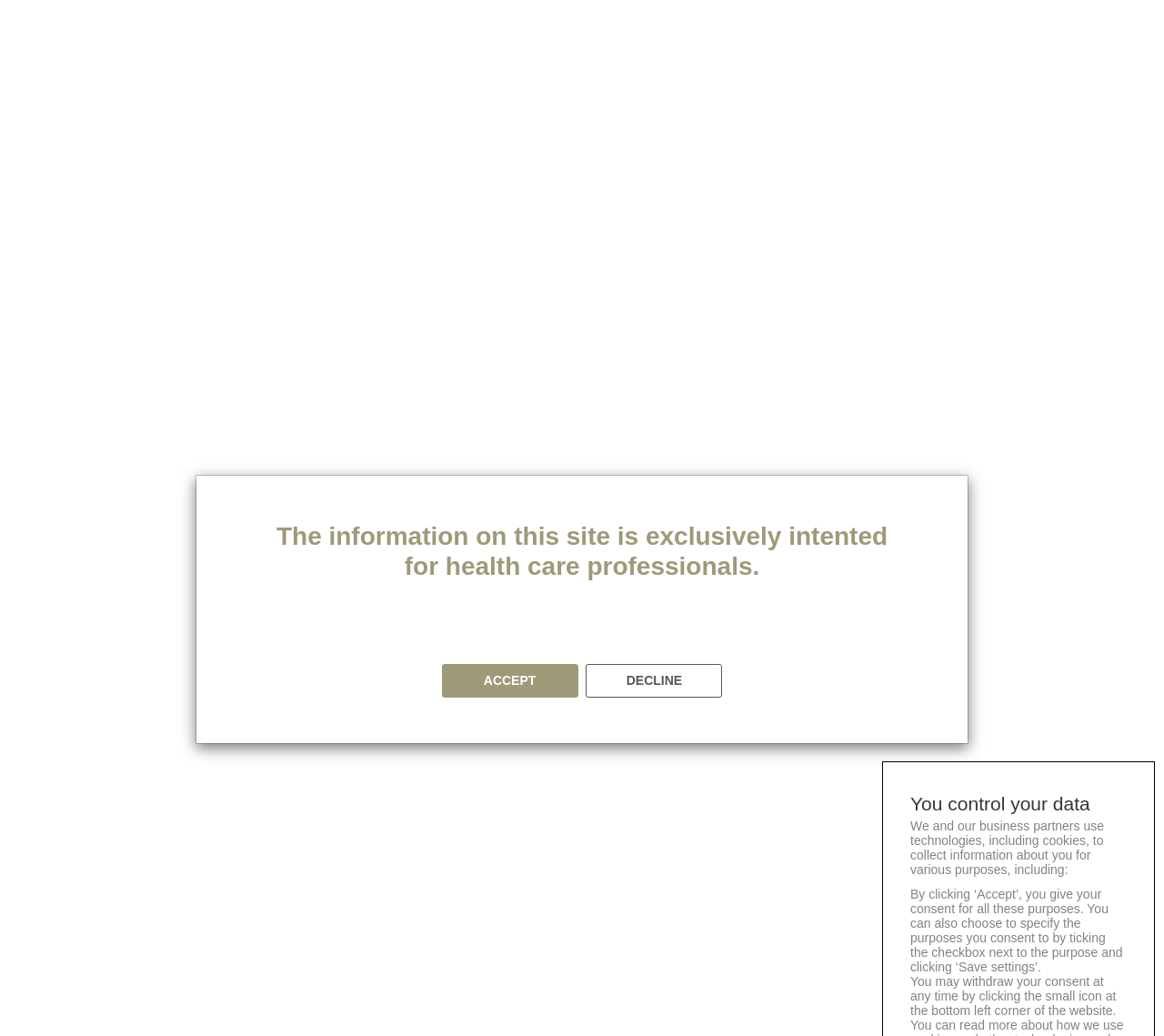Elaborate on the information and visuals displayed on the webpage.

This webpage is about the highlights from ECNP 2022, a congress for healthcare professionals. At the top, there is a navigation menu with links to "Home", "TOPICS", "CONGRESS HIGHLIGHTS", "EXPERT VIEWS", "PODCAST", and "ABOUT US". Below the navigation menu, there is a heading that reads "PROGRESS IN MIND MIDDLE EAST AND AFRICA". 

On the left side of the page, there are several links to different topics, including "DEPRESSION", "ANXIETY", and "SCHIZOPHRENIA". Next to these links, there is a date "17 Oct, 2022" and a read time of "4 mins". 

The main content of the page is a long article about the highlights from ECNP 2022, Day 1, which took place on October 15th. The article discusses the congress's focus on depression, anxiety, and other mental health topics. It includes a quote from Professor Raymond Lam, who emphasizes the need for united action to better treat and prevent depression. The article also mentions that depression is a leading cause of avoidable suffering globally, affecting an estimated 322 million people, and that the COVID-19 pandemic has led to an increase in anxiety and major depressive disorder.

At the bottom of the page, there are social network links to share the article on WhatsApp, LinkedIn, and email, as well as a print option. There are also tags related to the article, including "Burden", "Comorbidity", "QoL", and "Patient management".